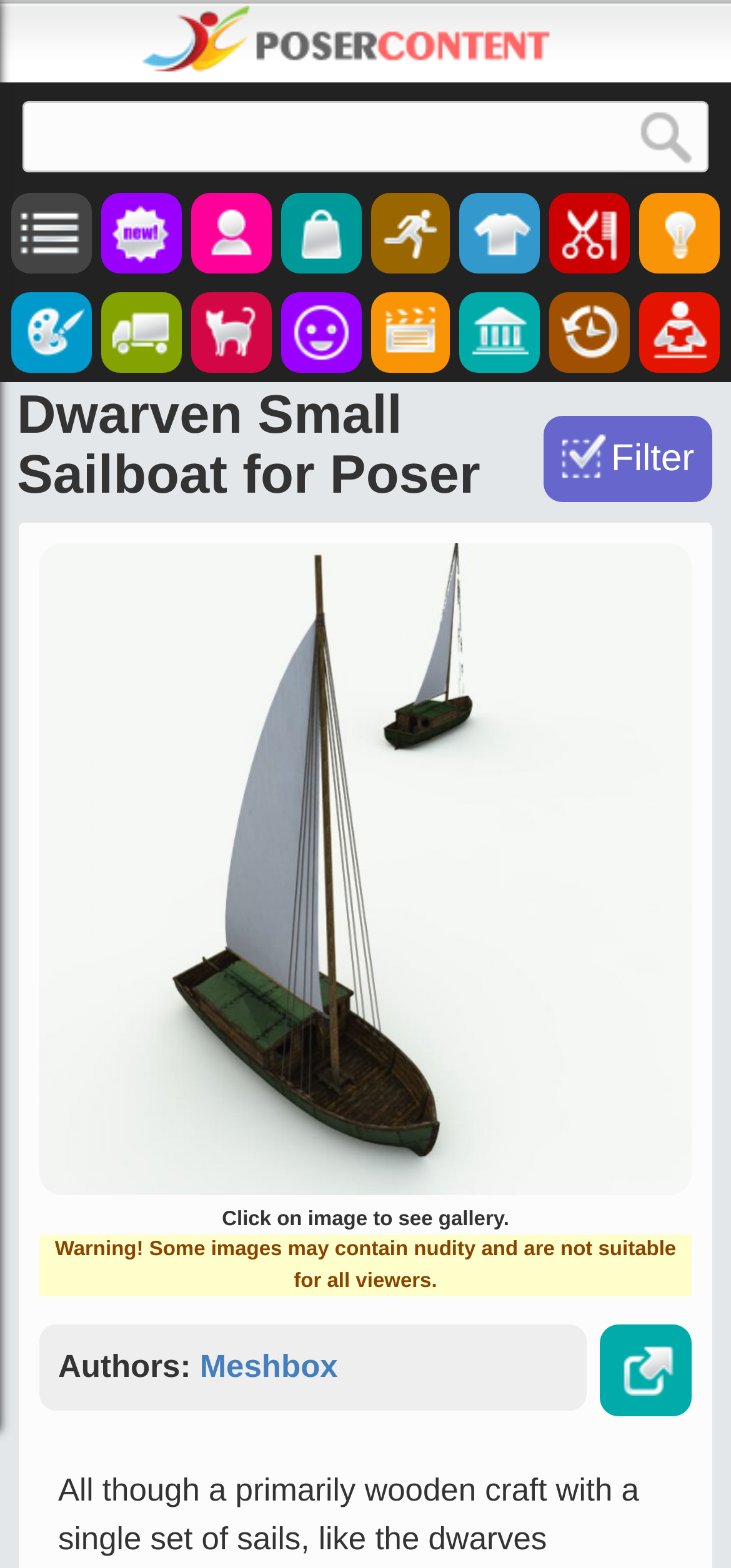Please determine the primary heading and provide its text.

Dwarven Small Sailboat for Poser